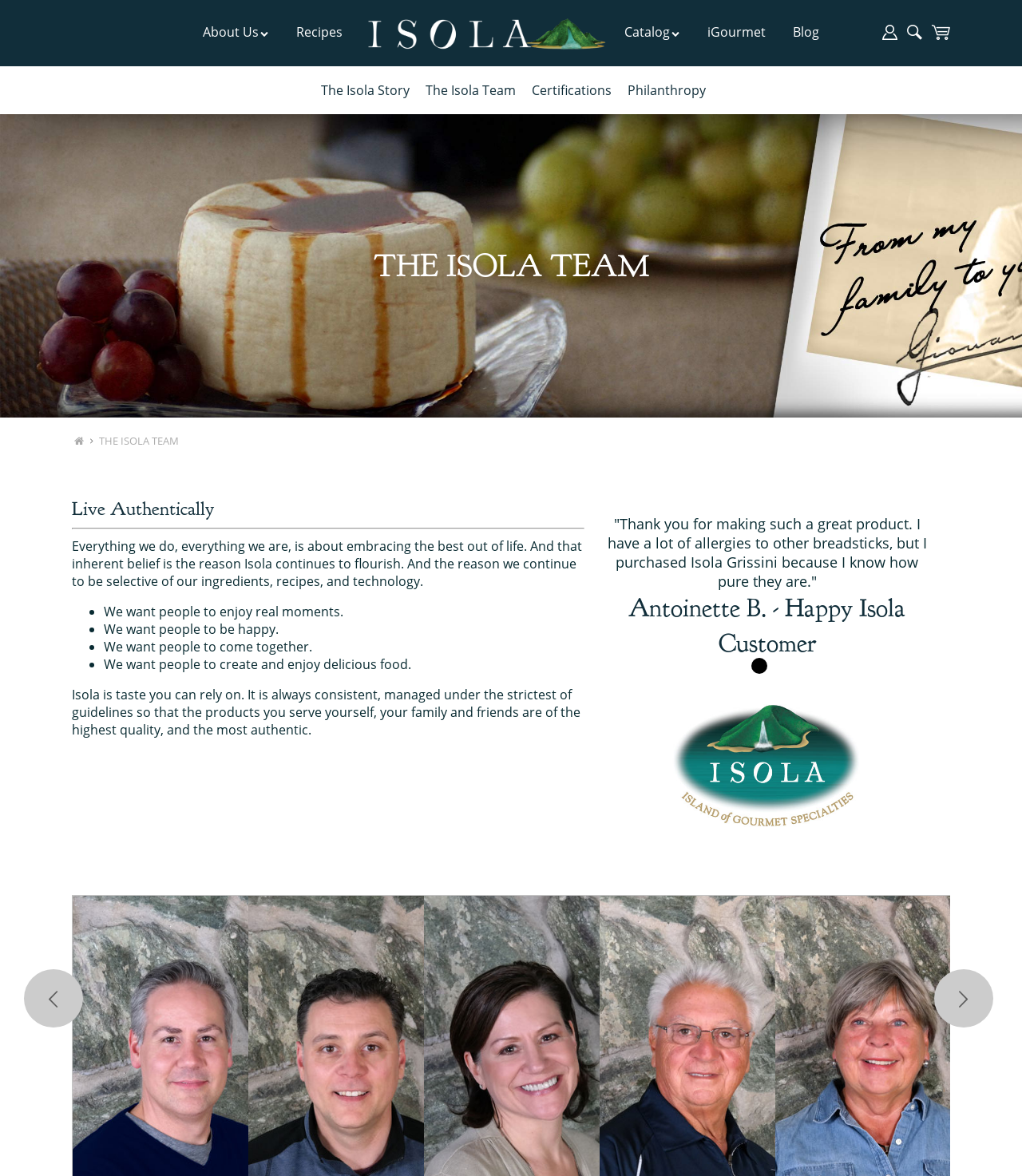Locate the bounding box coordinates of the segment that needs to be clicked to meet this instruction: "Read the Isola Story".

[0.314, 0.056, 0.401, 0.097]